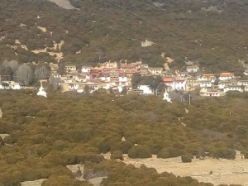Give a comprehensive caption for the image.

The image depicts a scenic view of Druk Tashi Cholkhor Dechen Ling Monastery, associated with Gyaldak Rinpoche. Nestled in a lush, hilly landscape, the monastery complex is surrounded by nature, featuring a mix of traditional Tibetan architecture and serene stupa structures. The vibrant colors of the monastery buildings stand out against the greenery, showcasing the spiritual essence of the site. This location is significant in Tibetan Buddhism, as it serves as a center for teachings and rituals offered by Gyaldak Rinpoche, who provides spiritual guidance to both the Tibetan community and Western students. The image captures not only the beauty of the monastery but also its role as a place of meditation and learning.